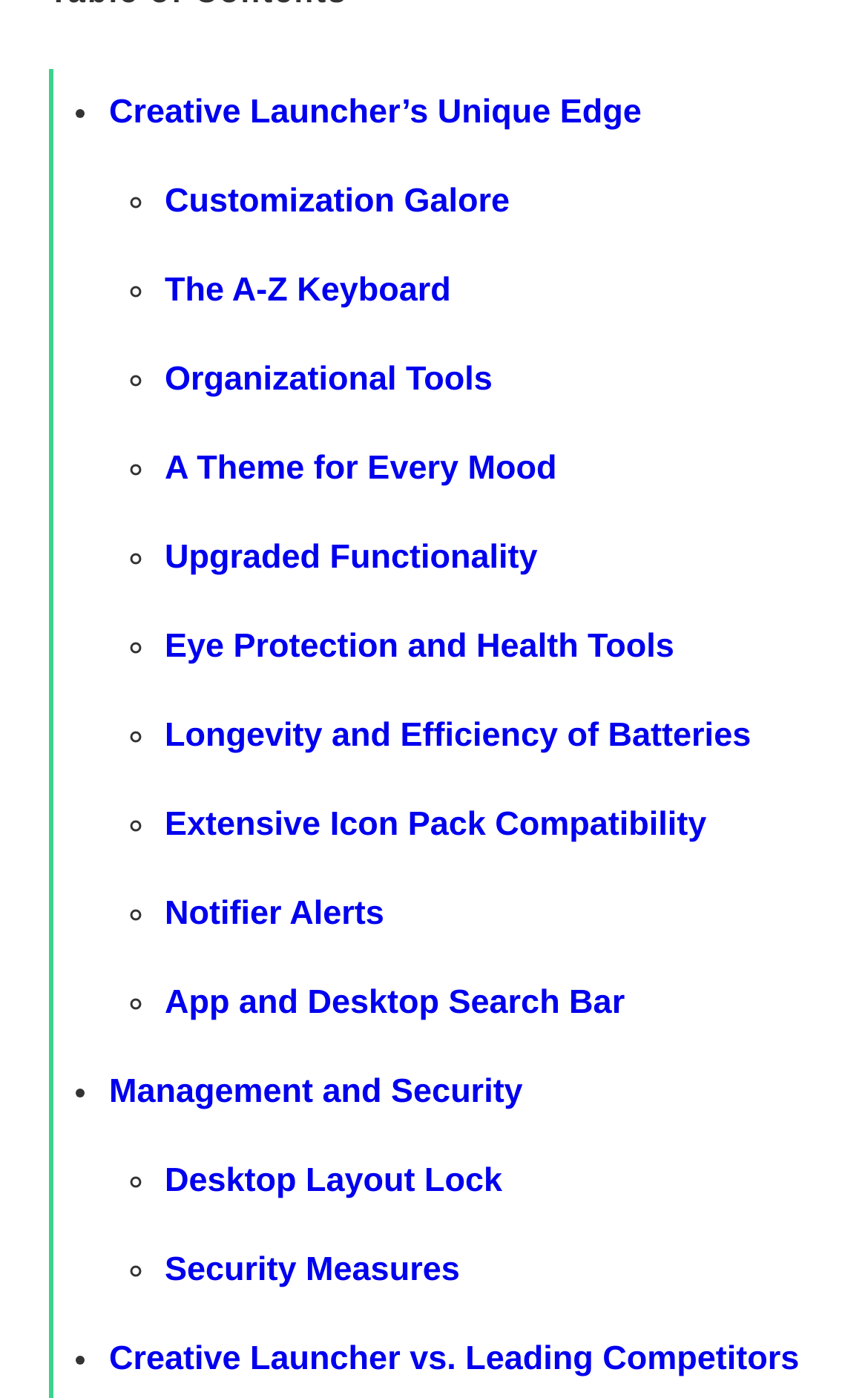How many categories are listed on the webpage?
Using the image as a reference, give a one-word or short phrase answer.

2